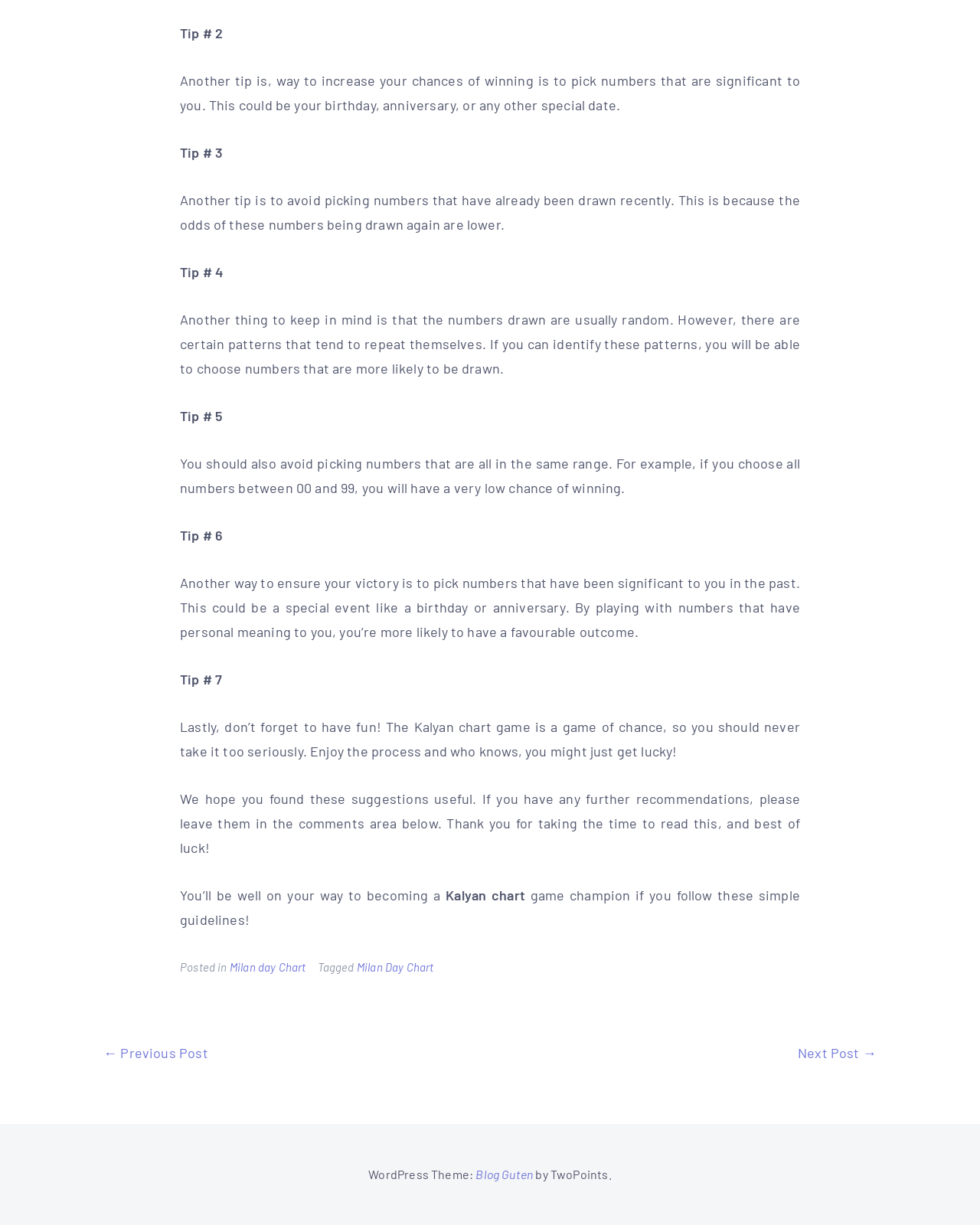Please specify the bounding box coordinates in the format (top-left x, top-left y, bottom-right x, bottom-right y), with values ranging from 0 to 1. Identify the bounding box for the UI component described as follows: Blog Guten

[0.485, 0.953, 0.544, 0.964]